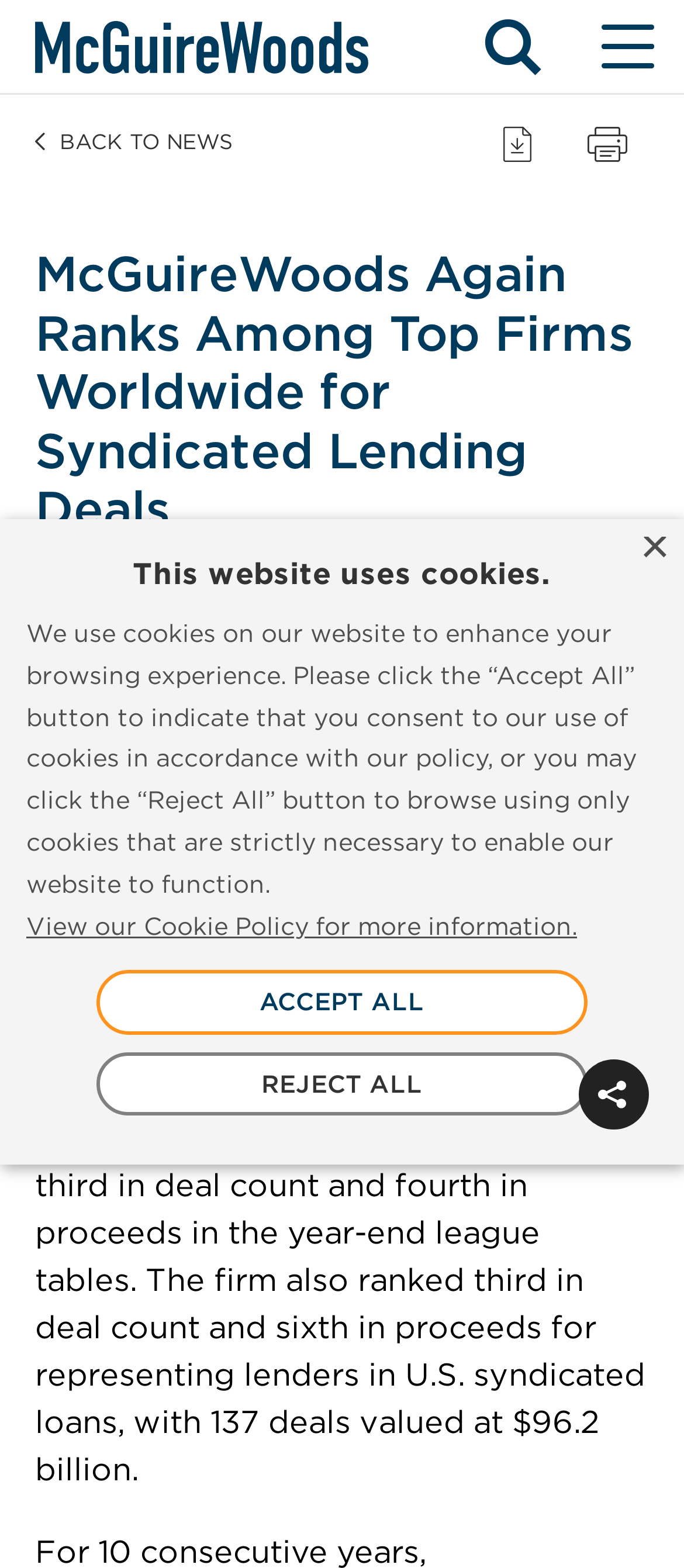Determine the bounding box coordinates for the UI element described. Format the coordinates as (top-left x, top-left y, bottom-right x, bottom-right y) and ensure all values are between 0 and 1. Element description: aria-label="Search - Toggle search"

[0.667, 0.0, 0.833, 0.06]